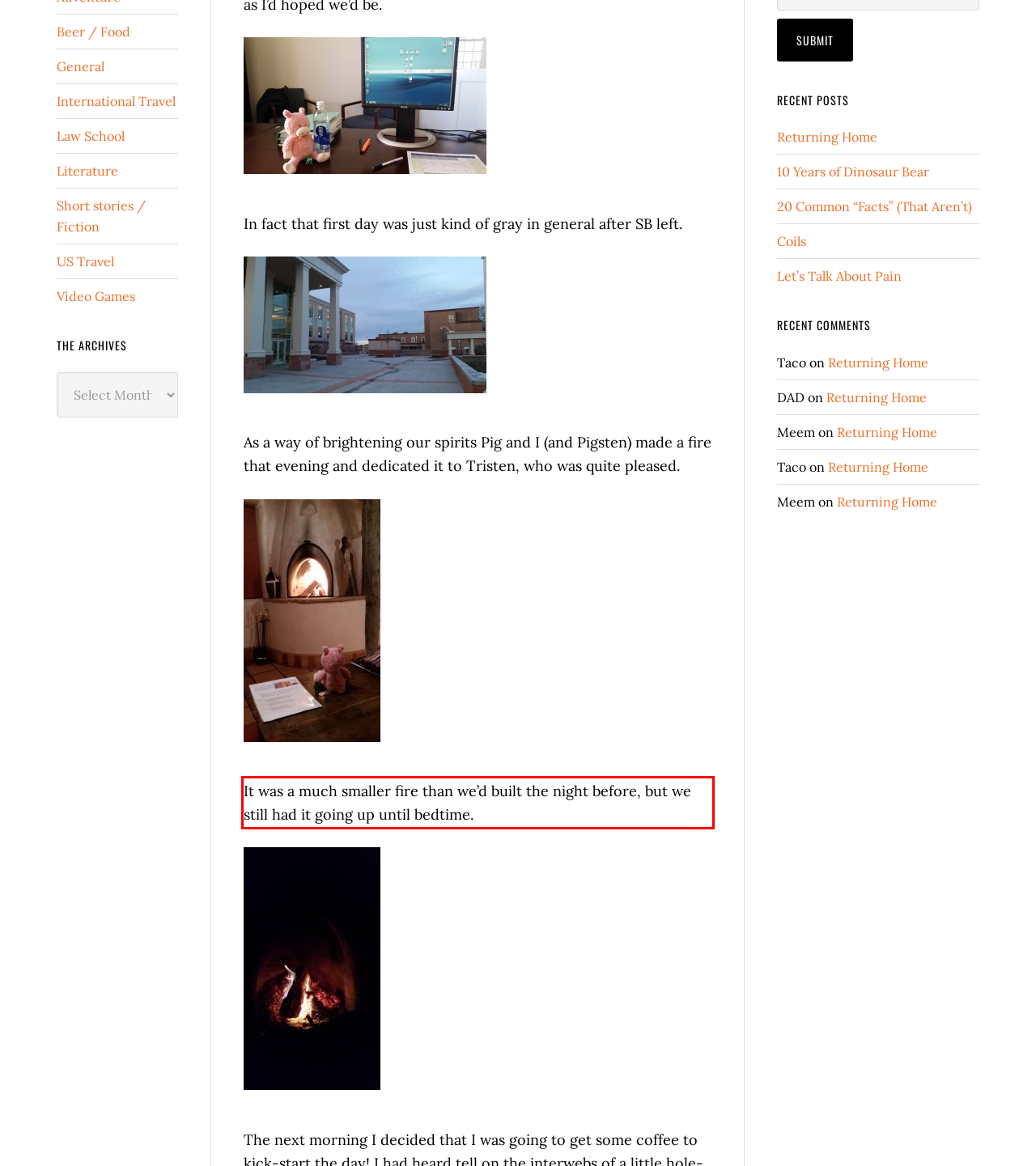Please identify and extract the text content from the UI element encased in a red bounding box on the provided webpage screenshot.

It was a much smaller fire than we’d built the night before, but we still had it going up until bedtime.